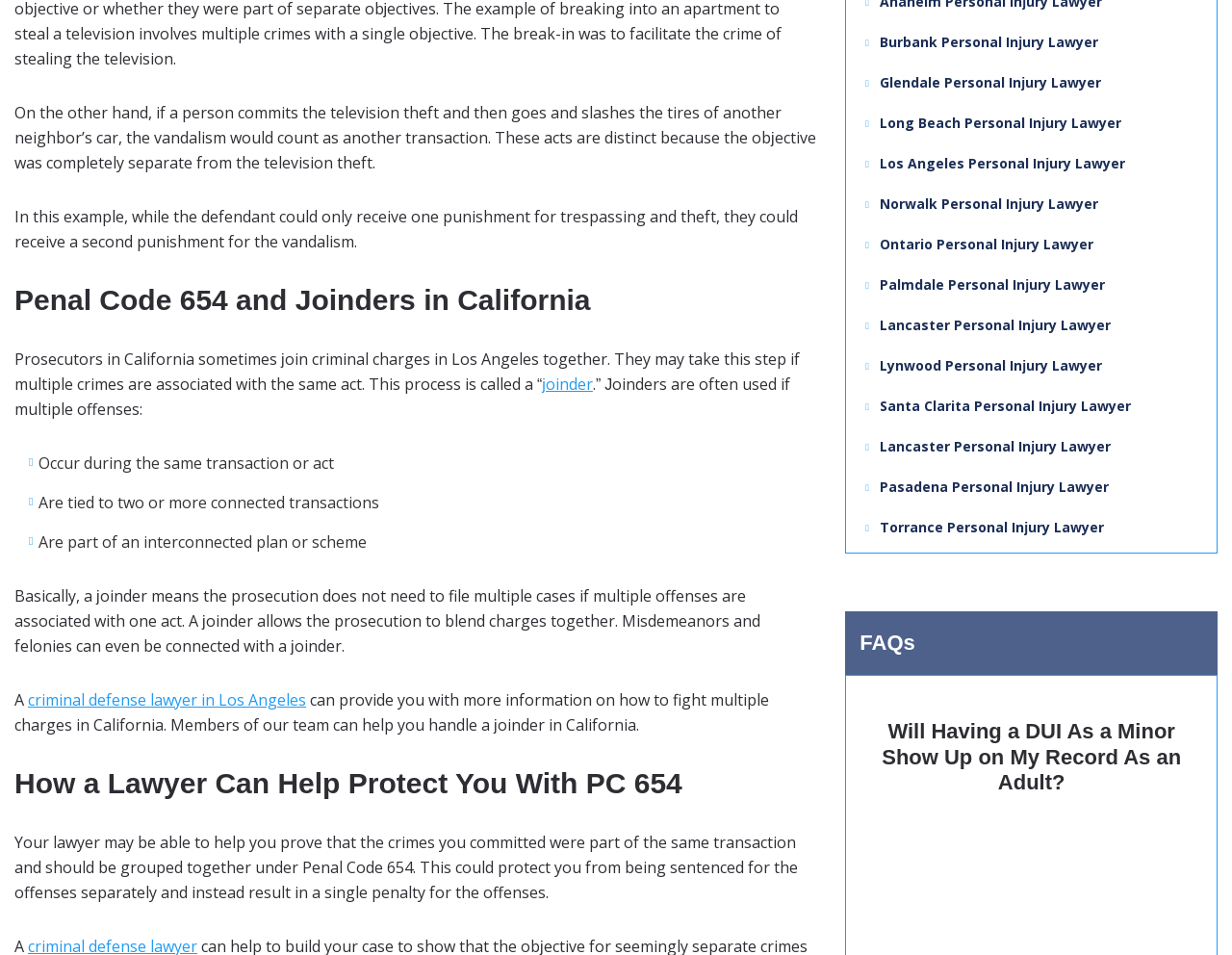Use one word or a short phrase to answer the question provided: 
What can a criminal defense lawyer do for you?

Help fight multiple charges